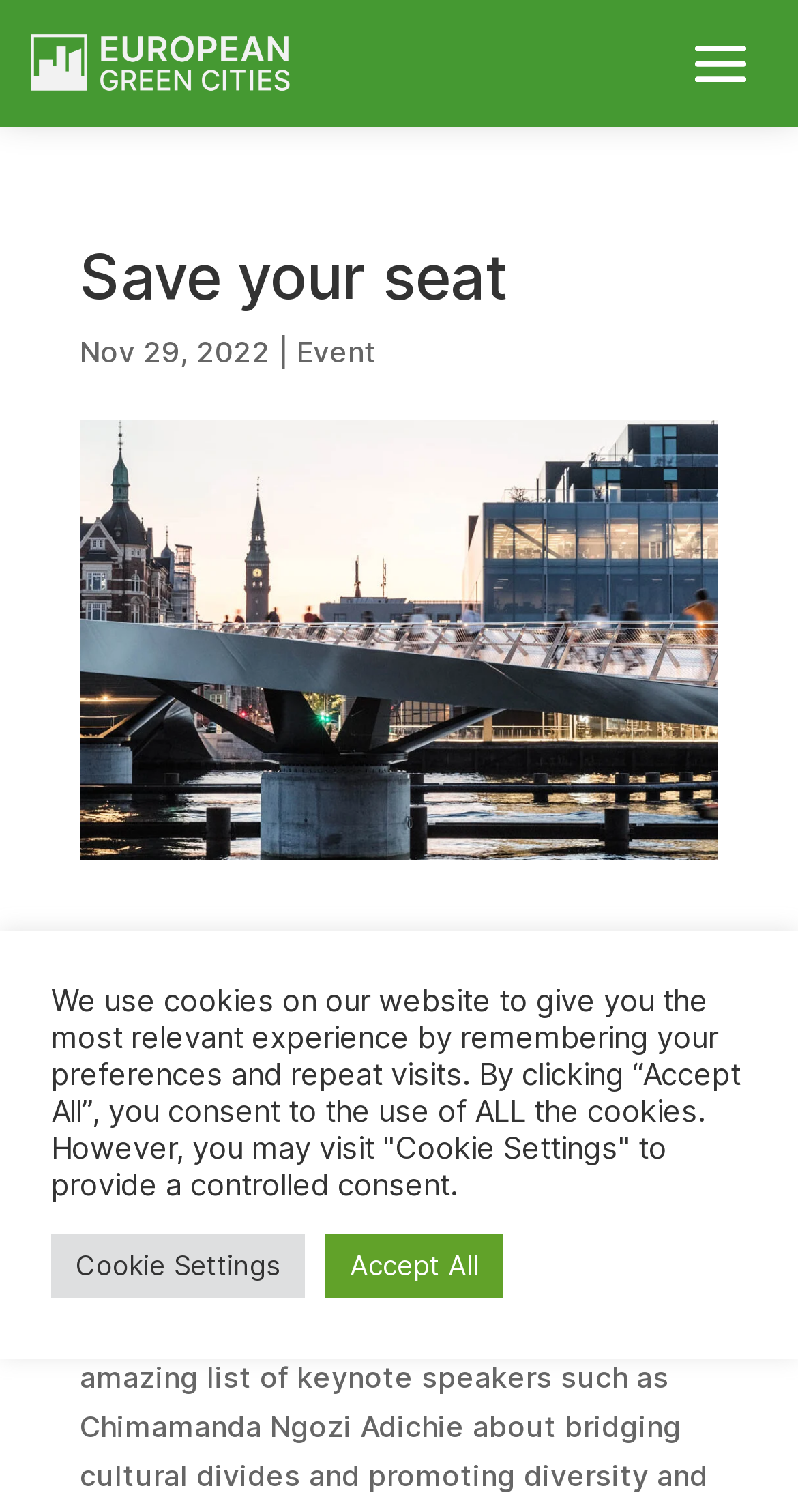Describe all visible elements and their arrangement on the webpage.

The webpage appears to be an event promotion page, specifically for the UIA World Congress of Architects in Copenhagen 2023. At the top, there is a prominent heading "Save your seat" with a link to the left of it. Below the heading, there is a date "Nov 29, 2022" followed by a vertical line and a link to "Event". 

Further down, there is a paragraph of text that describes the event, stating that the organization is proud to be a Knowledge Partner at the congress, which has the theme "Sustainable futures – leave no one behind". 

At the bottom of the page, there is a notification about the use of cookies on the website. This notification includes a button to "Accept All" cookies and another button to visit "Cookie Settings" to provide controlled consent. The cookie notification is positioned near the bottom left of the page, with the buttons aligned horizontally.